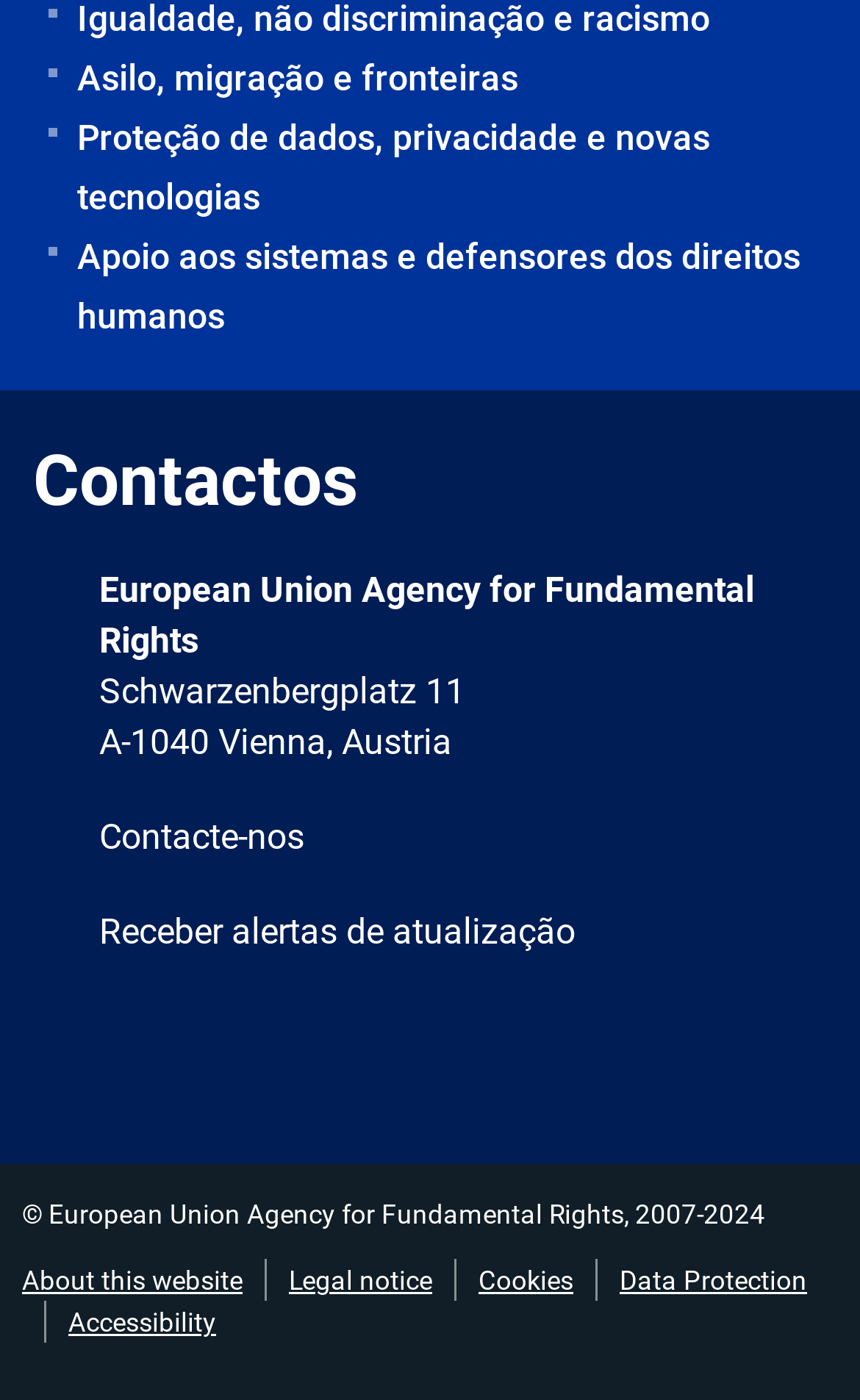For the element described, predict the bounding box coordinates as (top-left x, top-left y, bottom-right x, bottom-right y). All values should be between 0 and 1. Element description: Privacy Policy

None